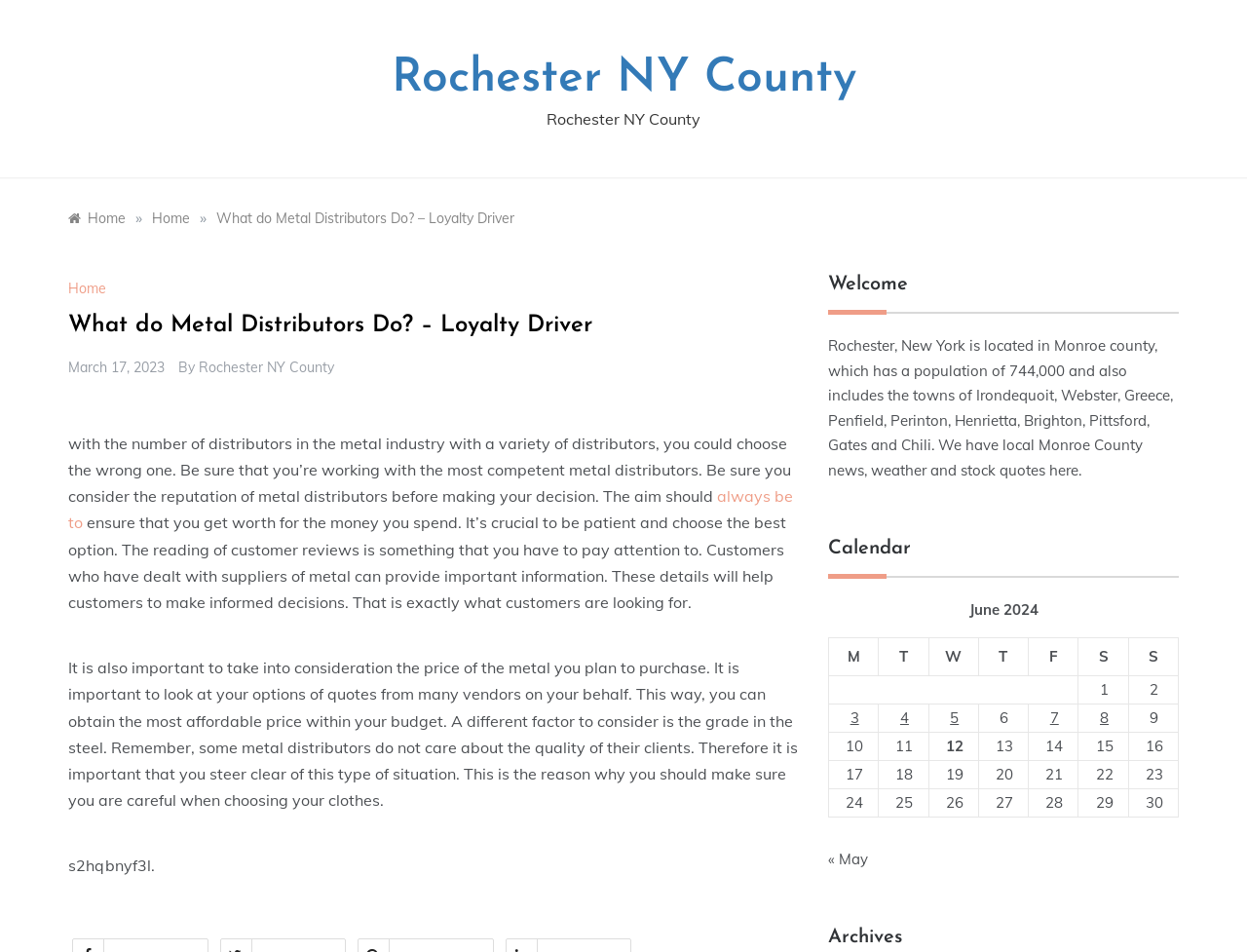Please give a one-word or short phrase response to the following question: 
What should you consider when choosing a metal distributor?

Reputation and quality of metal